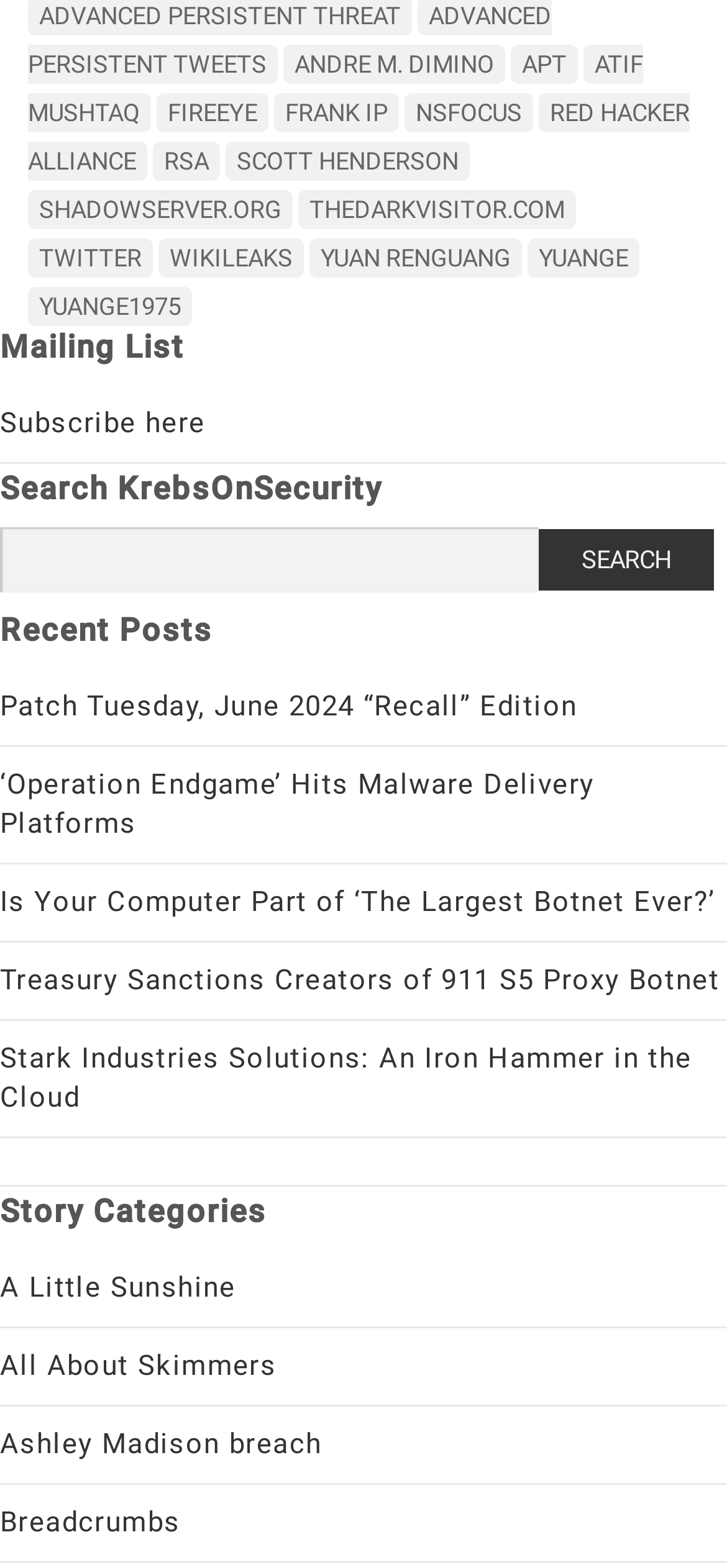Find the bounding box coordinates of the element to click in order to complete the given instruction: "Search KrebsOnSecurity."

[0.0, 0.336, 1.0, 0.386]